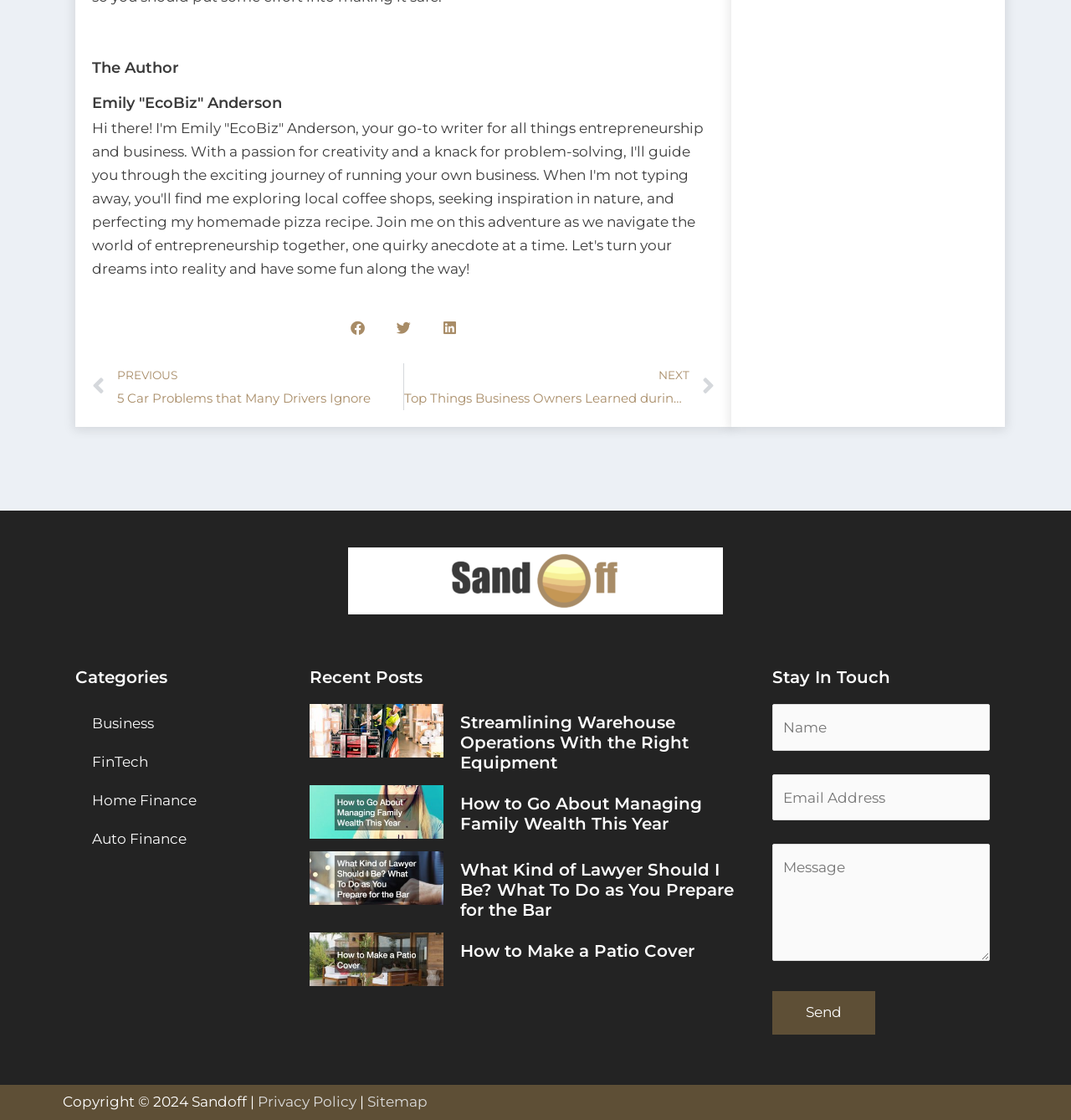Refer to the element description Home Finance and identify the corresponding bounding box in the screenshot. Format the coordinates as (top-left x, top-left y, bottom-right x, bottom-right y) with values in the range of 0 to 1.

[0.07, 0.697, 0.273, 0.732]